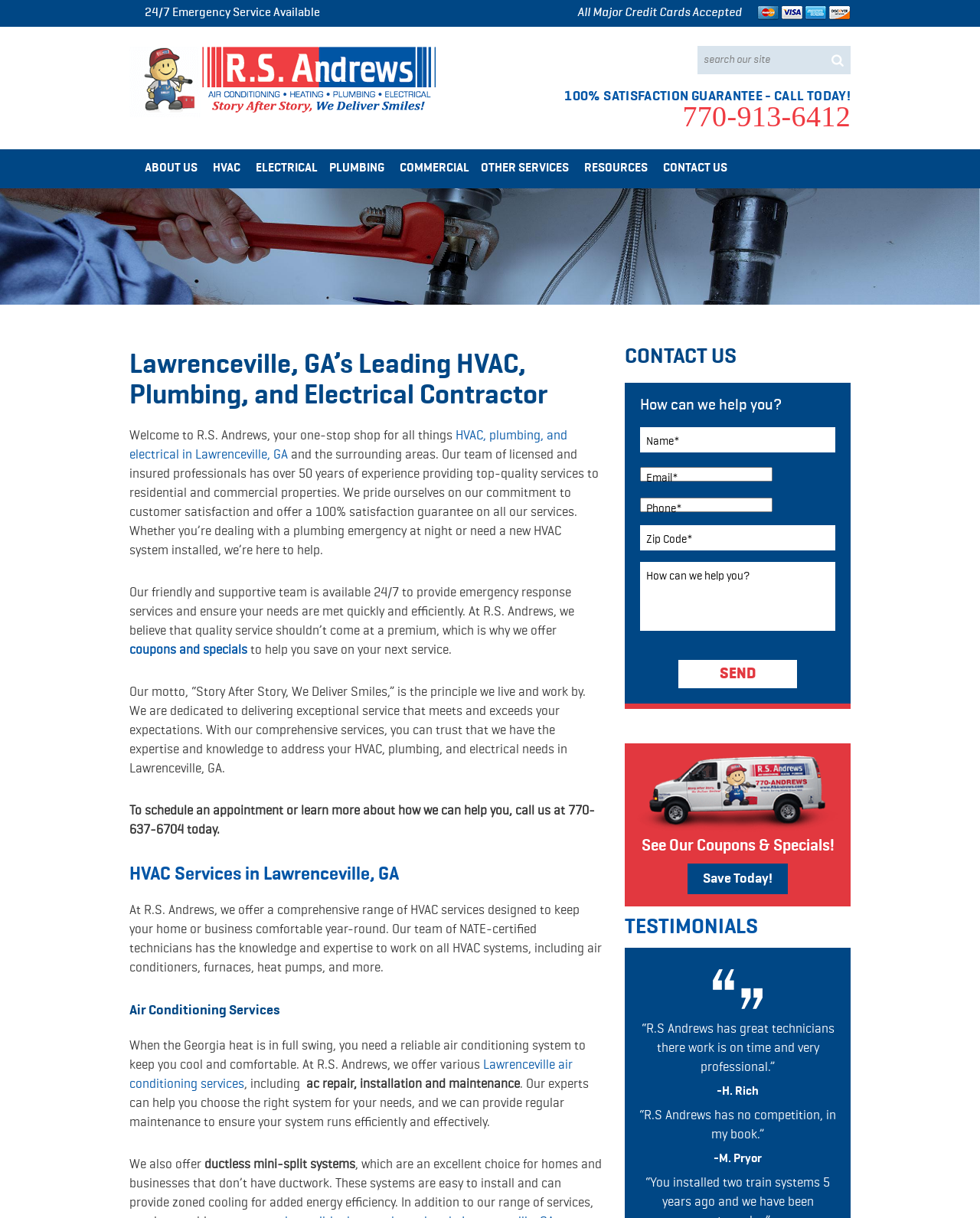Please mark the bounding box coordinates of the area that should be clicked to carry out the instruction: "Send a message".

[0.692, 0.542, 0.813, 0.565]